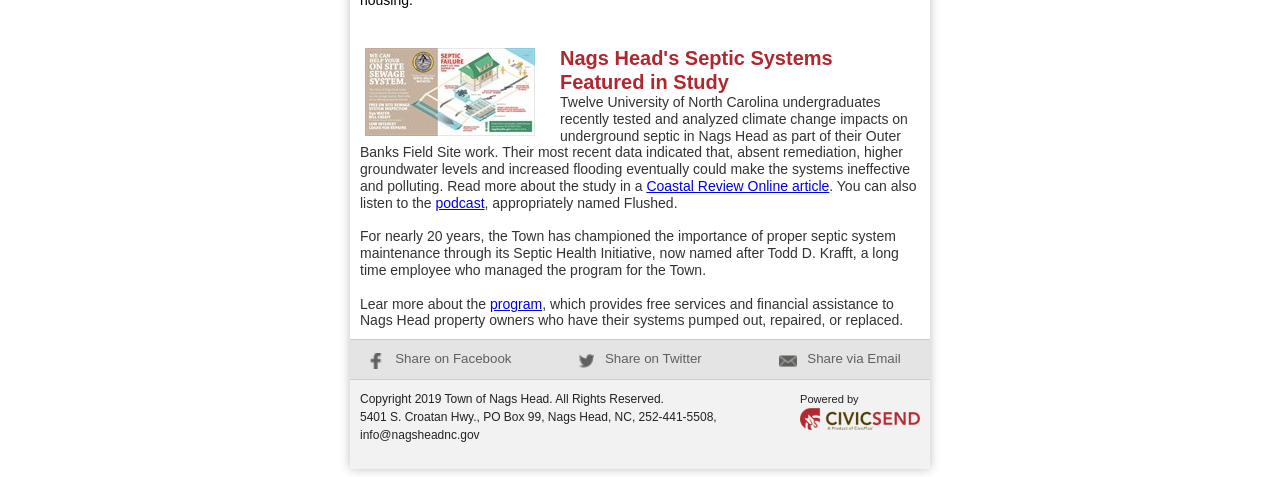What is the name of the university involved in the study?
Refer to the image and give a detailed answer to the query.

The question asks for the name of the university involved in the study. From the webpage, we can see that the study was conducted by twelve University of North Carolina undergraduates as part of their Outer Banks Field Site work.